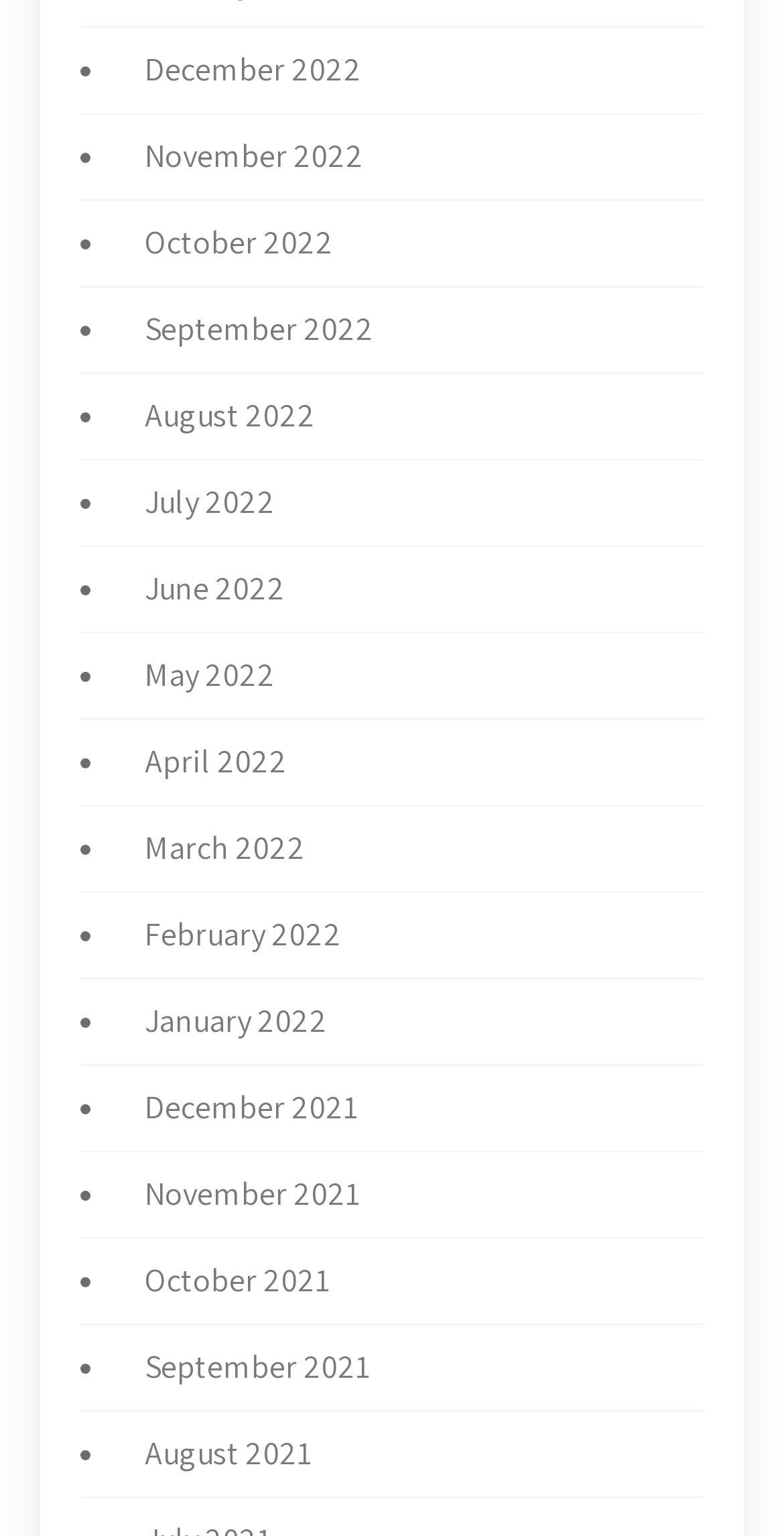What is the earliest month listed?
Please look at the screenshot and answer in one word or a short phrase.

January 2021